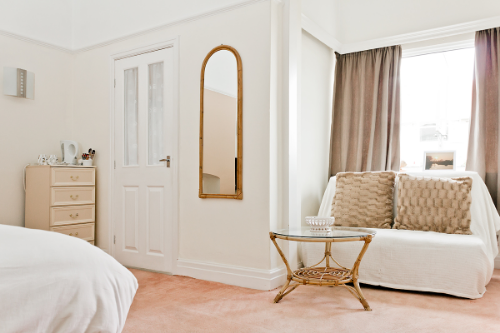Based on the image, please respond to the question with as much detail as possible:
What is the purpose of the sitting area in the room?

The caption describes the sitting area as 'a perfect nook for relaxation', which suggests that the primary purpose of this area is to provide a comfortable space for guests to unwind and relax.